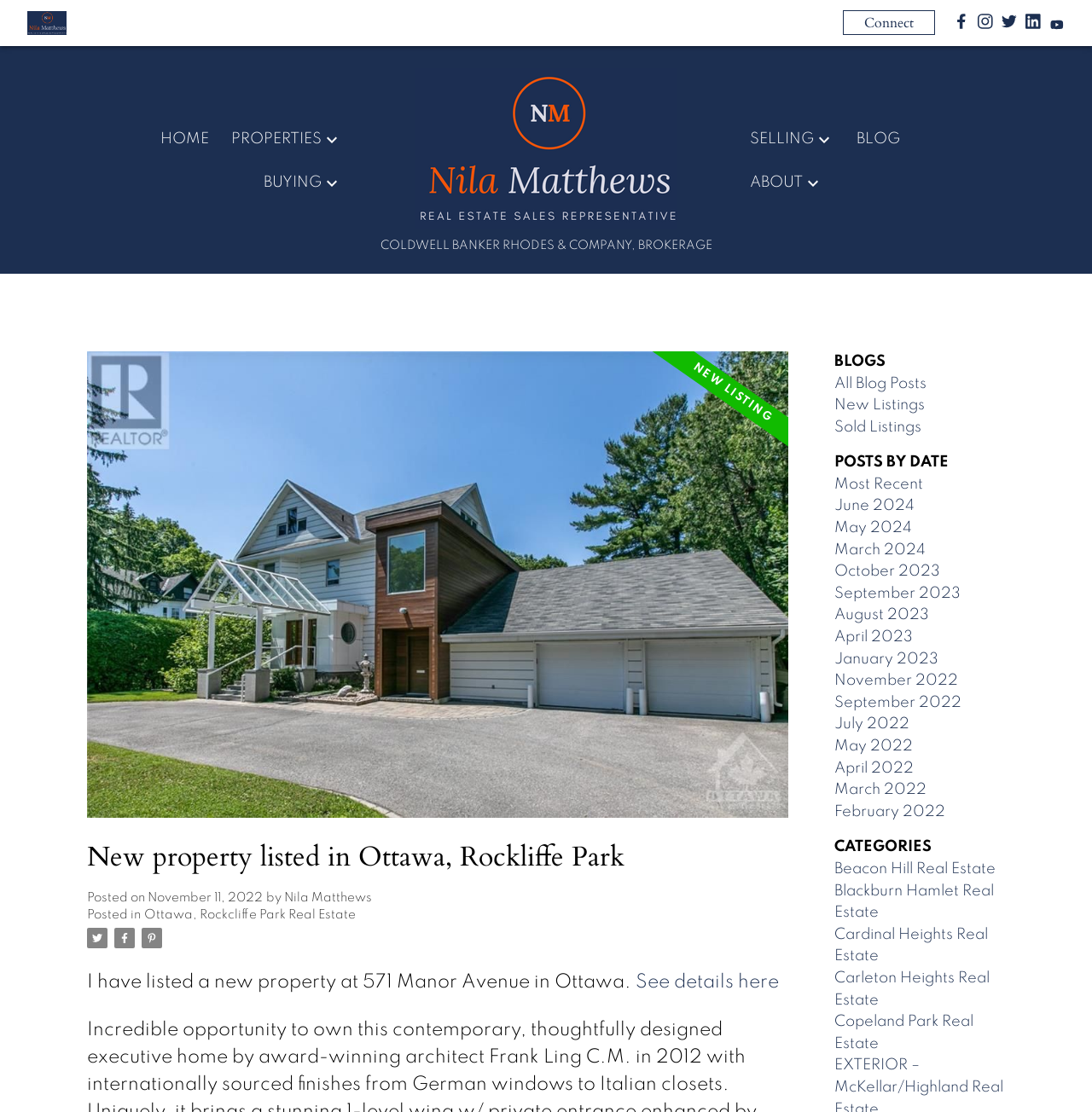Pinpoint the bounding box coordinates of the element to be clicked to execute the instruction: "Call the agent".

[0.661, 0.011, 0.759, 0.03]